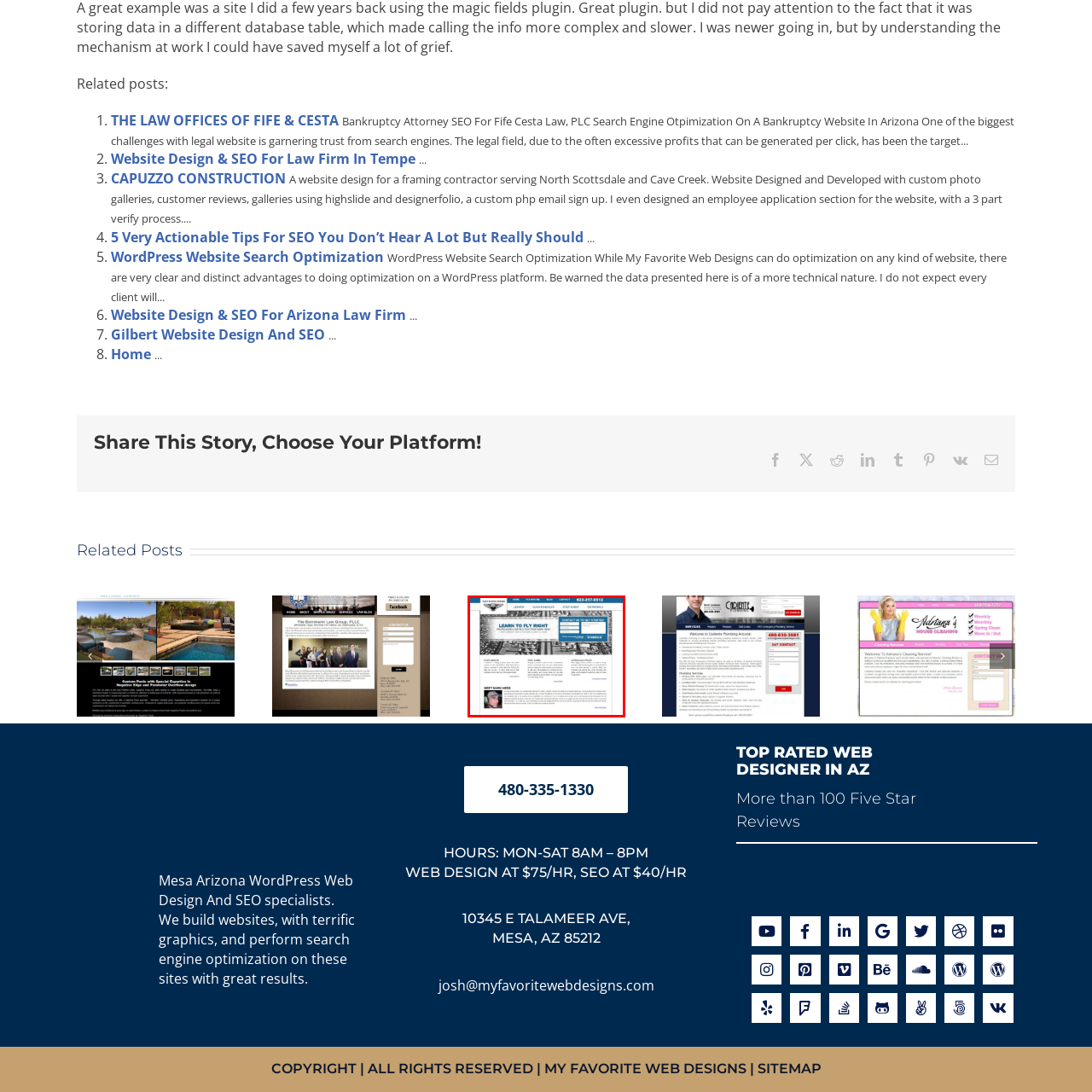Check the highlighted part in pink, What is the background image of the webpage? 
Use a single word or phrase for your answer.

An aircraft